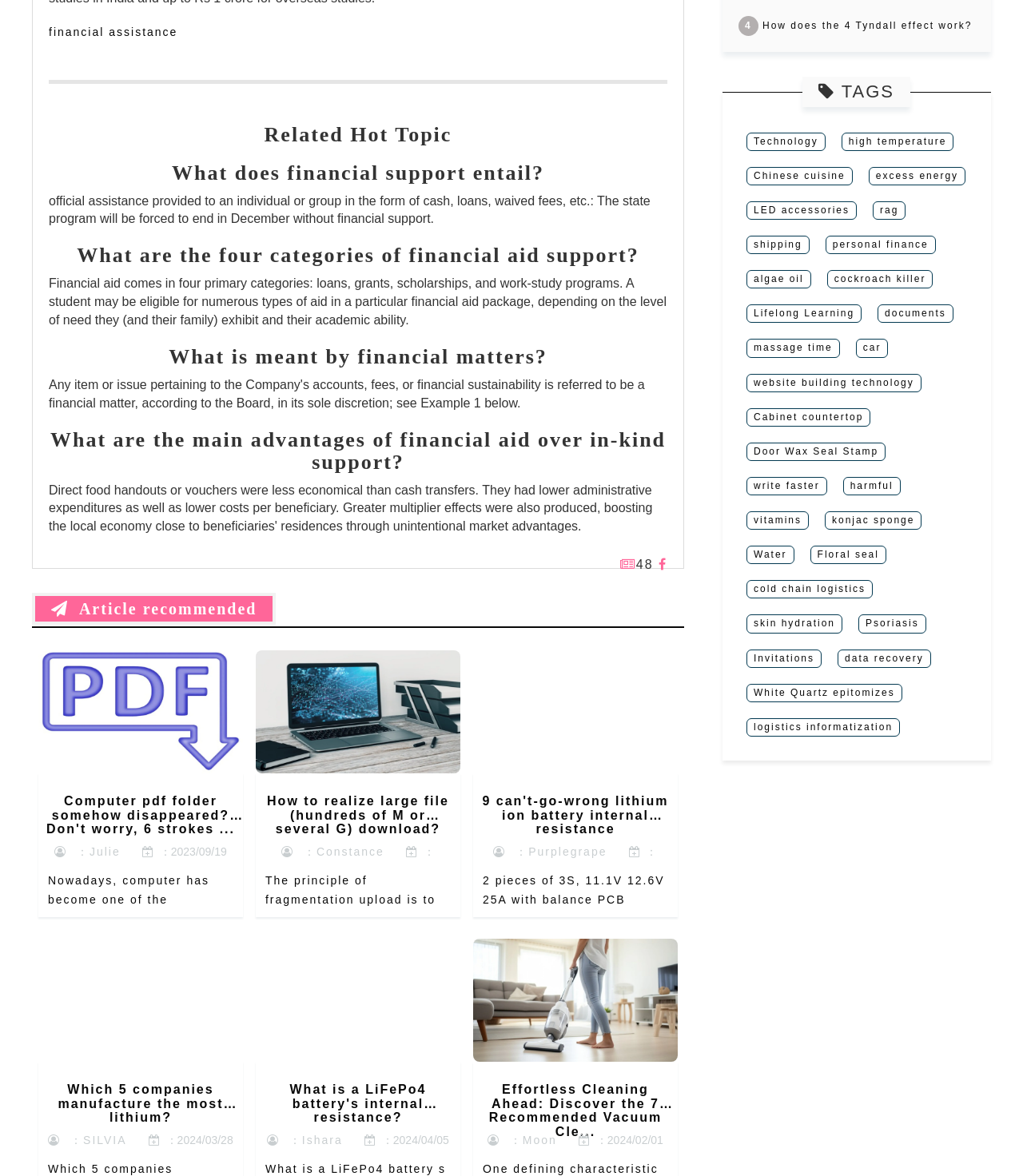Using the provided description cold chain logistics, find the bounding box coordinates for the UI element. Provide the coordinates in (top-left x, top-left y, bottom-right x, bottom-right y) format, ensuring all values are between 0 and 1.

[0.737, 0.495, 0.846, 0.507]